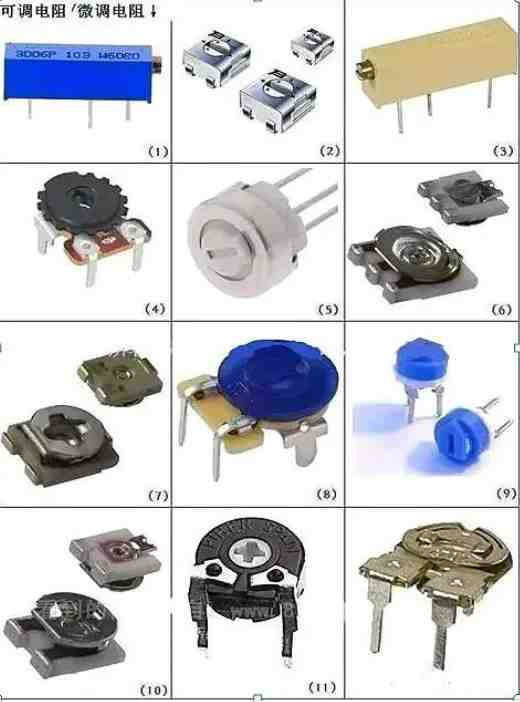What type of component is item (6)?
Based on the screenshot, respond with a single word or phrase.

Smaller surface mount or inline potentiometer